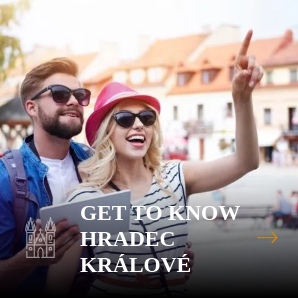Based on the image, provide a detailed and complete answer to the question: 
What is the purpose of the tablet in the image?

The woman in the image is holding a tablet, which suggests that she is using it to navigate or gather information about the city, embodying the spirit of adventure and exploration in Hradec Králové.